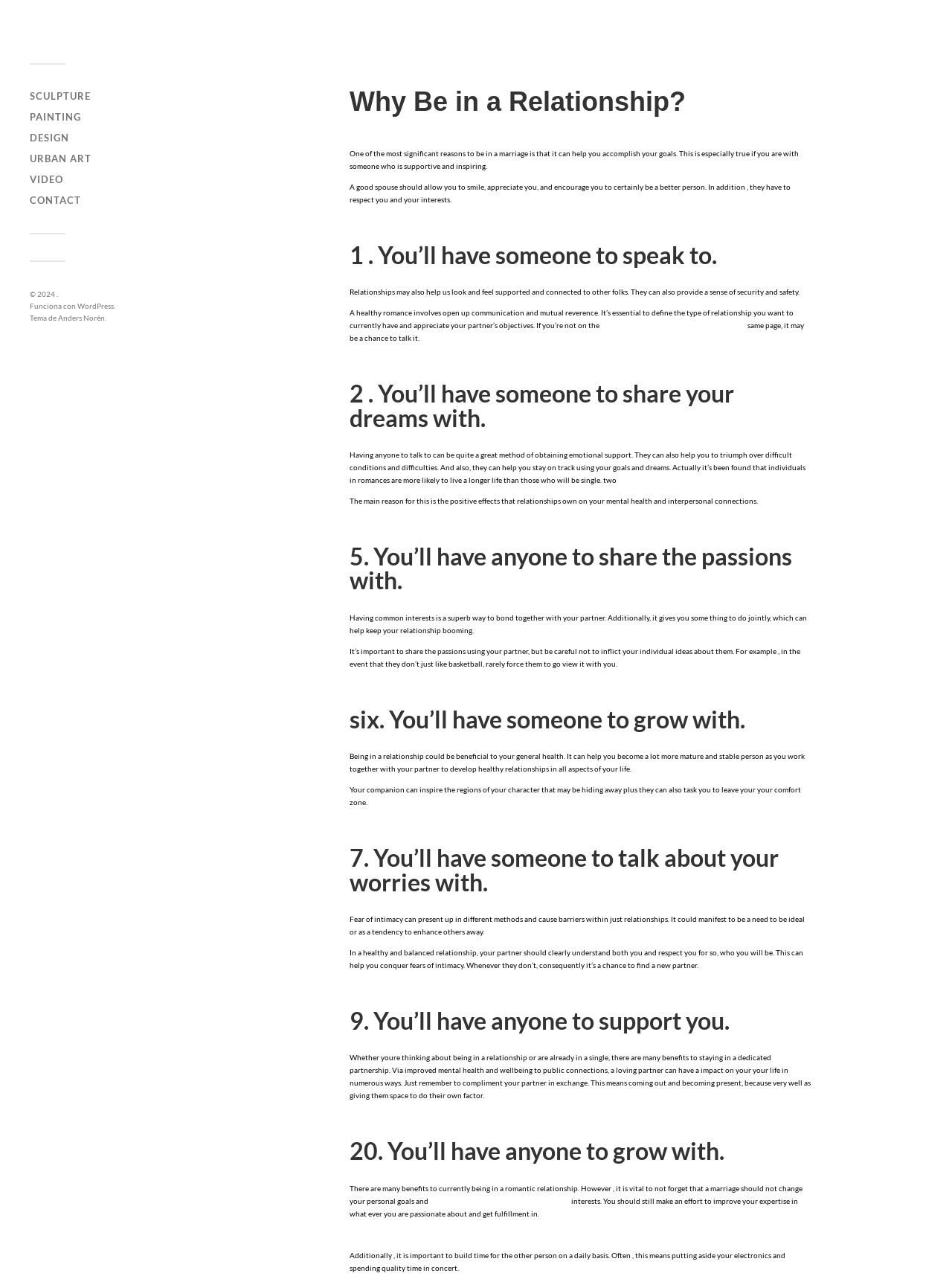Extract the primary heading text from the webpage.

Why Be in a Relationship?